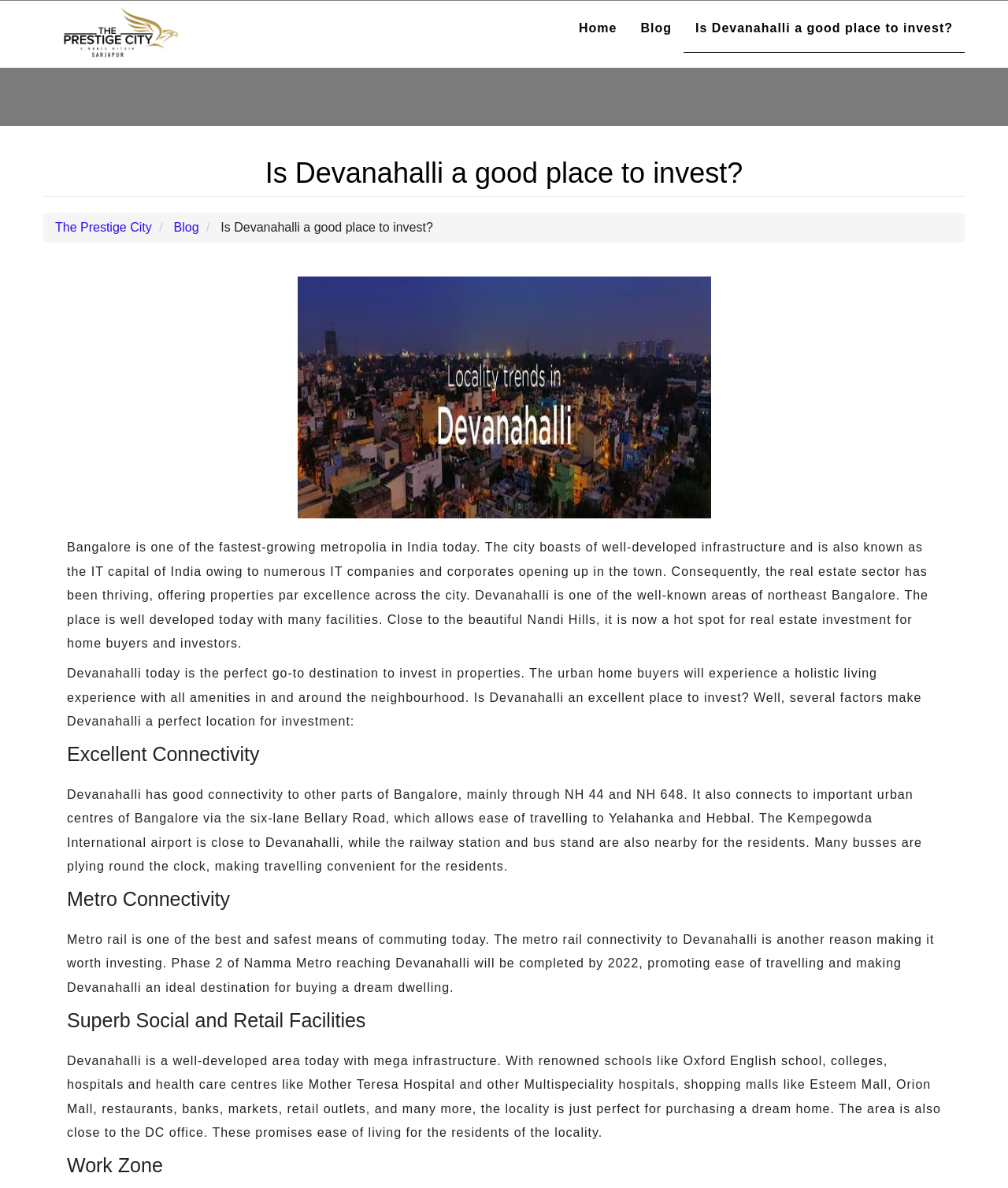Identify and extract the main heading of the webpage.

Is Devanahalli a good place to invest?